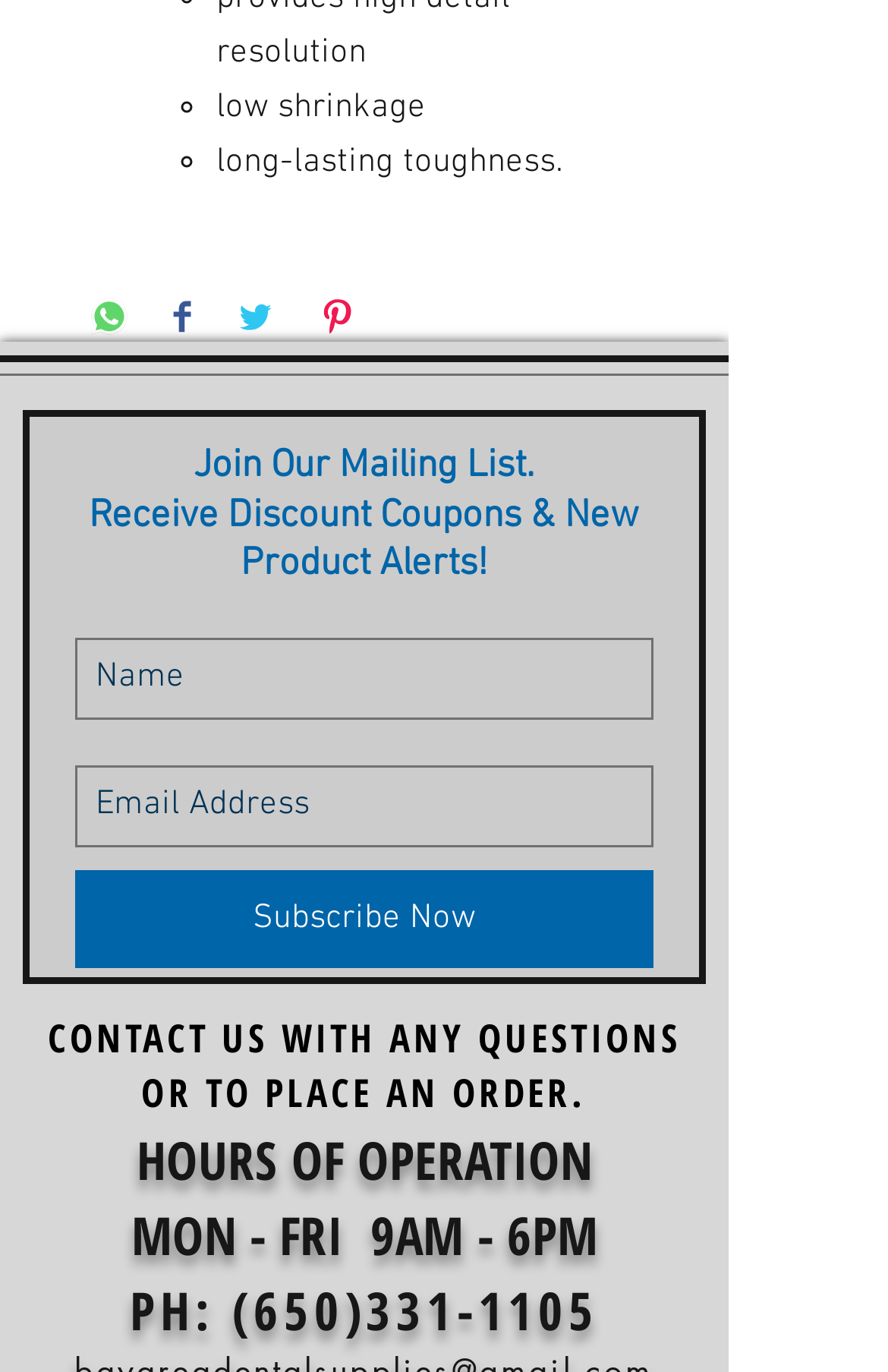Examine the image carefully and respond to the question with a detailed answer: 
What are the operating hours?

The operating hours can be found in the heading 'MON - FRI 9AM - 6PM' at the bottom of the webpage, which is below the 'HOURS OF OPERATION' heading.